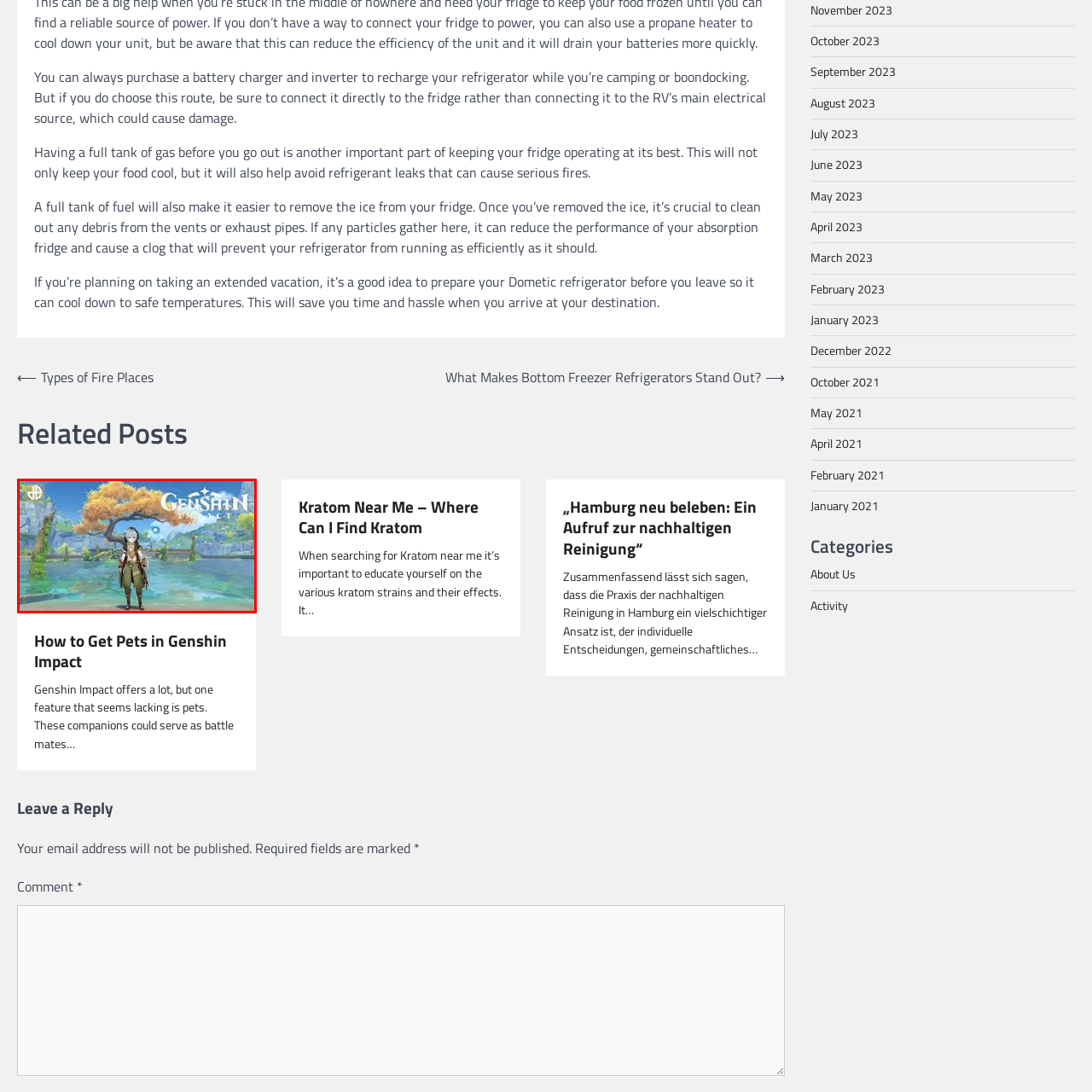Give a detailed description of the image area outlined by the red box.

The image showcases a character from the popular action RPG, Genshin Impact, set against a stunning fantasy landscape. The character stands confidently in the foreground, dressed in detailed attire that reflects their unique abilities and role within the game. Behind them, a vibrant environment features lush greenery, tranquil waters, and a majestic tree, blurring the line between reality and the game's enchanting world. The Genshin Impact logo is prominently displayed in the corner, emphasizing the game's distinct art style and immersive atmosphere. This scene invites players to explore the vastness of the game's universe, hinting at the adventures and challenges that await.